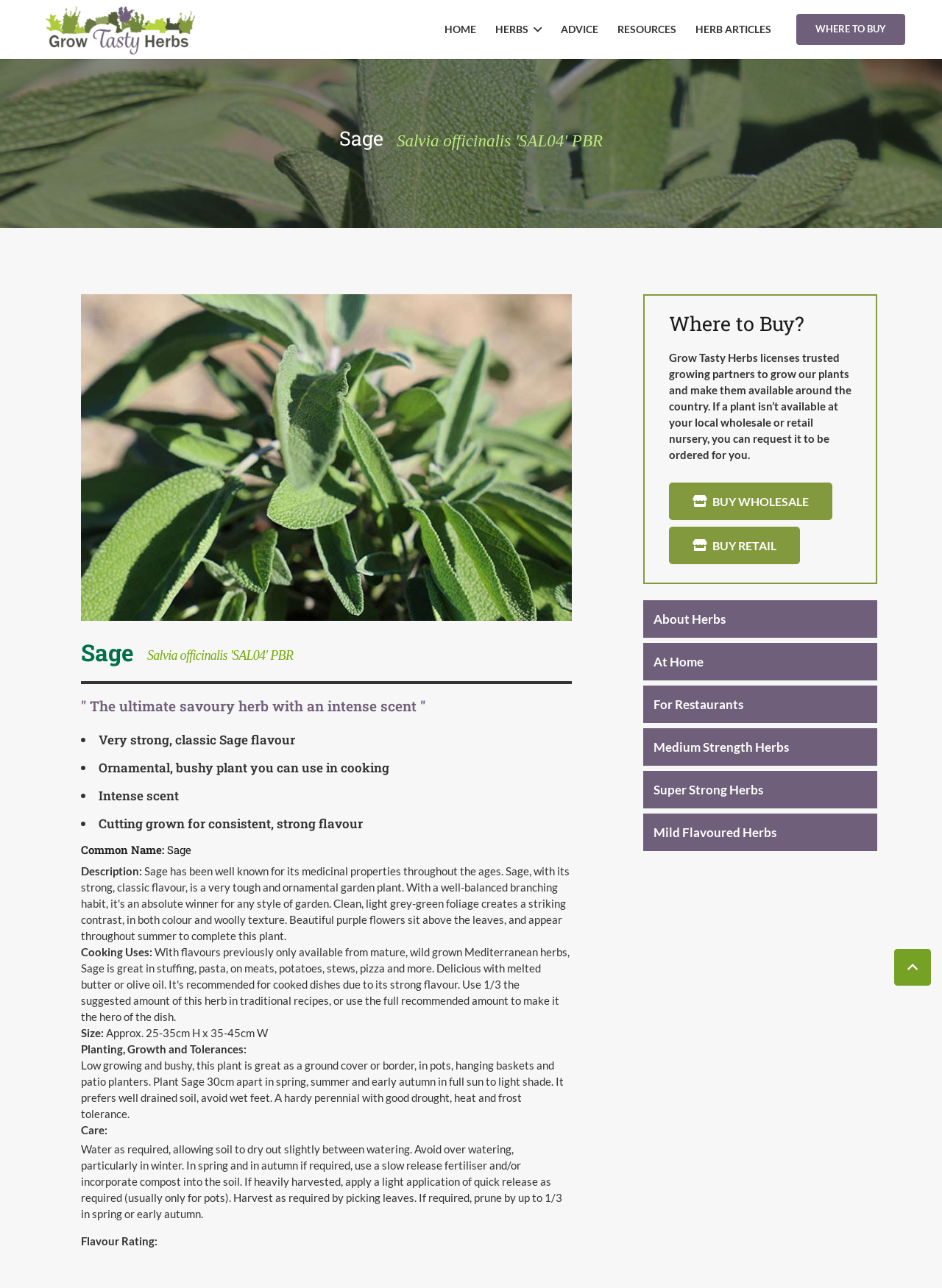How many links are there in the top navigation menu?
Provide a one-word or short-phrase answer based on the image.

6